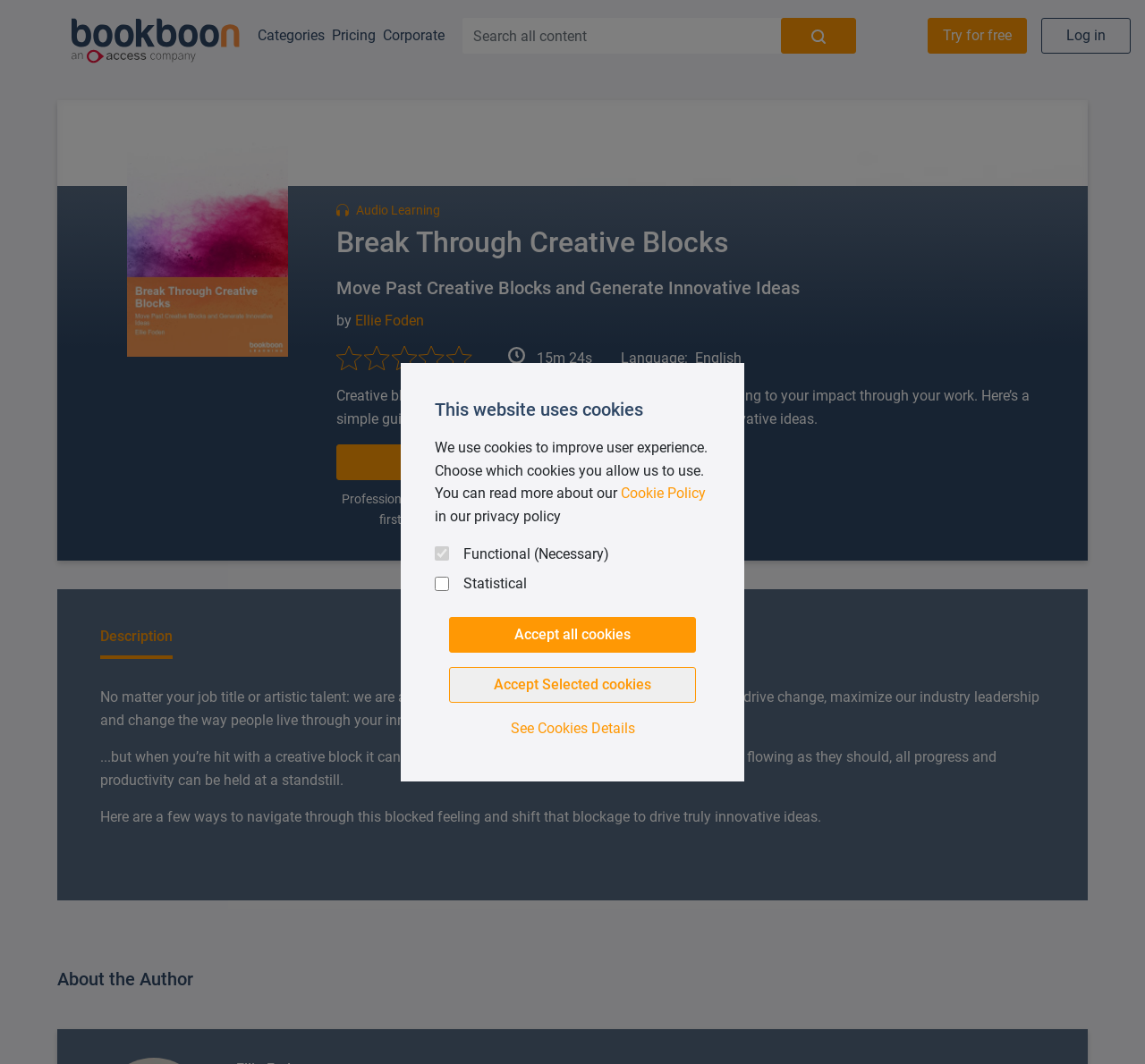Find the bounding box coordinates for the area that must be clicked to perform this action: "View audio learning content".

[0.311, 0.191, 0.384, 0.204]